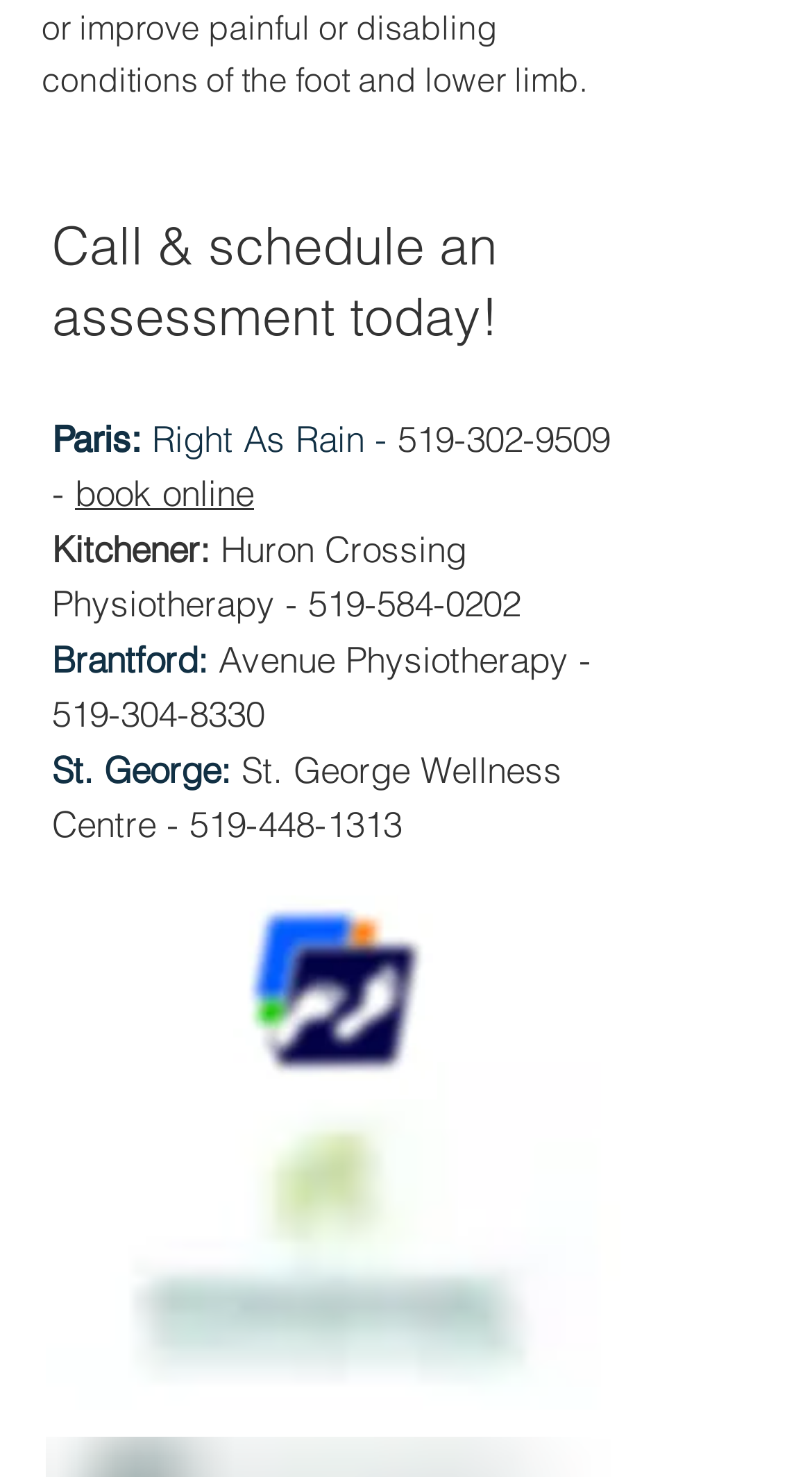Please provide a detailed answer to the question below based on the screenshot: 
How many locations are listed?

I counted the number of locations listed on the webpage, which are Paris, Kitchener, Brantford, and St. George.